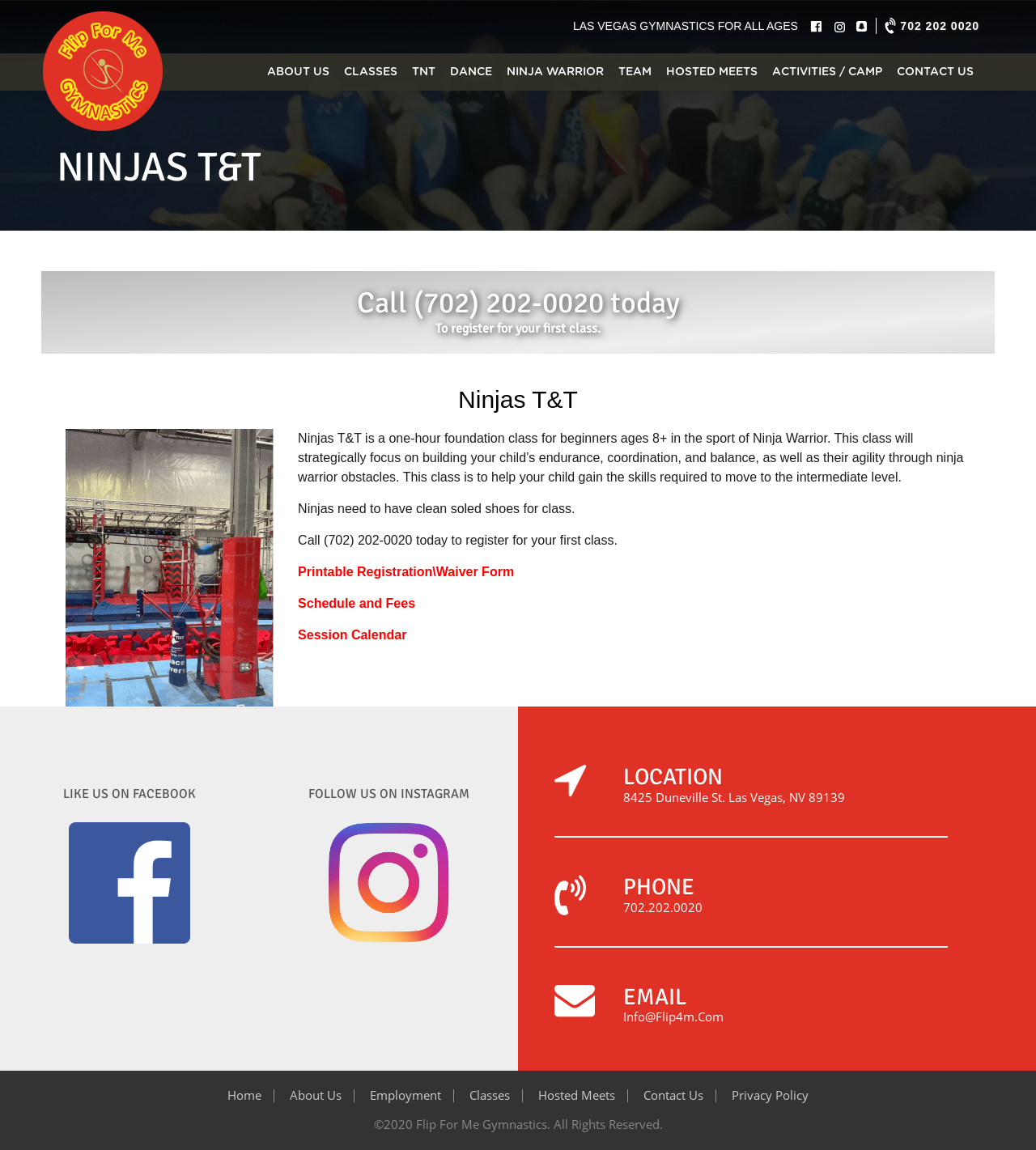Determine the bounding box coordinates of the clickable element necessary to fulfill the instruction: "Read the 'In Teams We Trust' heading". Provide the coordinates as four float numbers within the 0 to 1 range, i.e., [left, top, right, bottom].

None